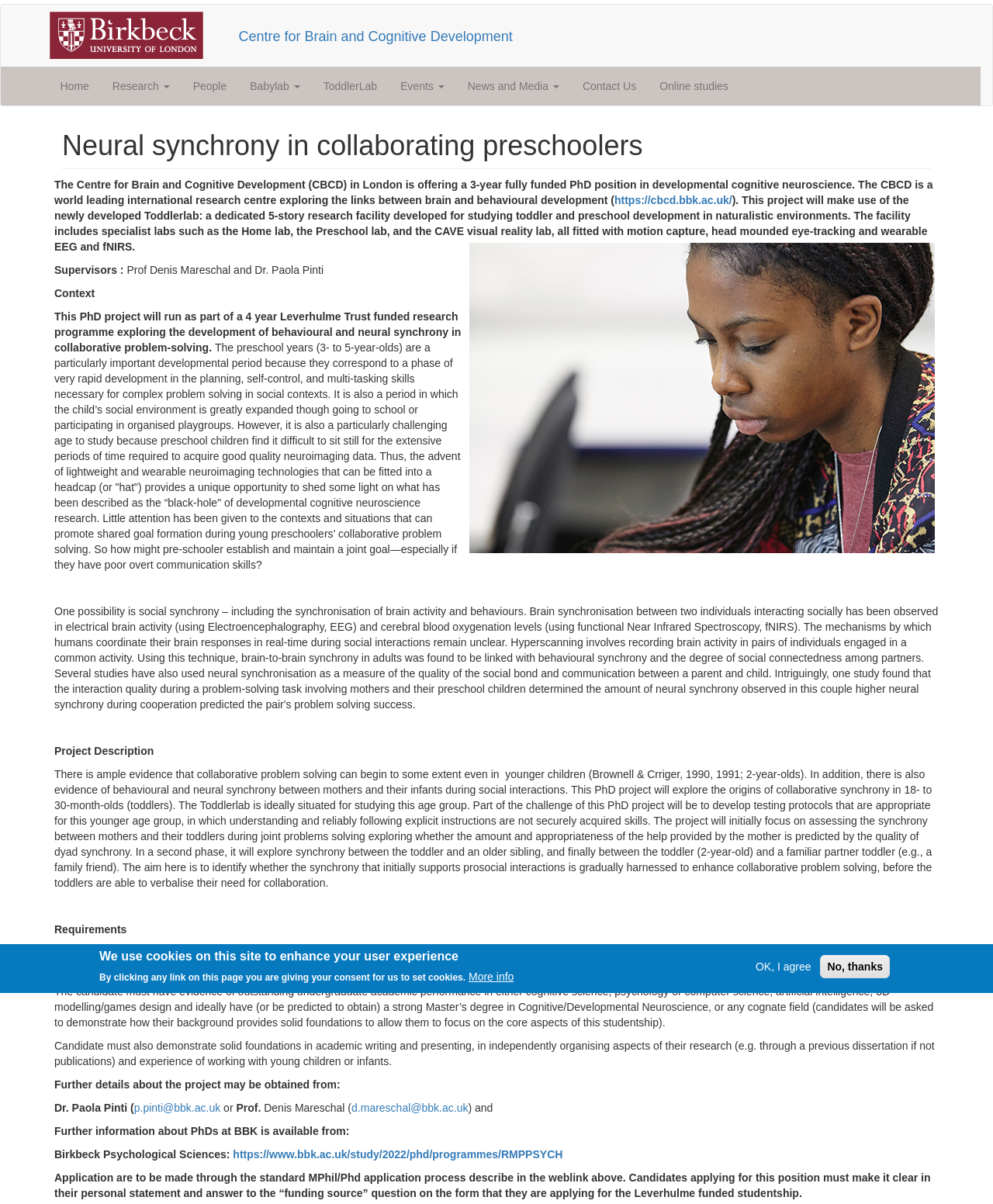What is the name of the research centre?
Based on the image, respond with a single word or phrase.

Centre for Brain and Cognitive Development